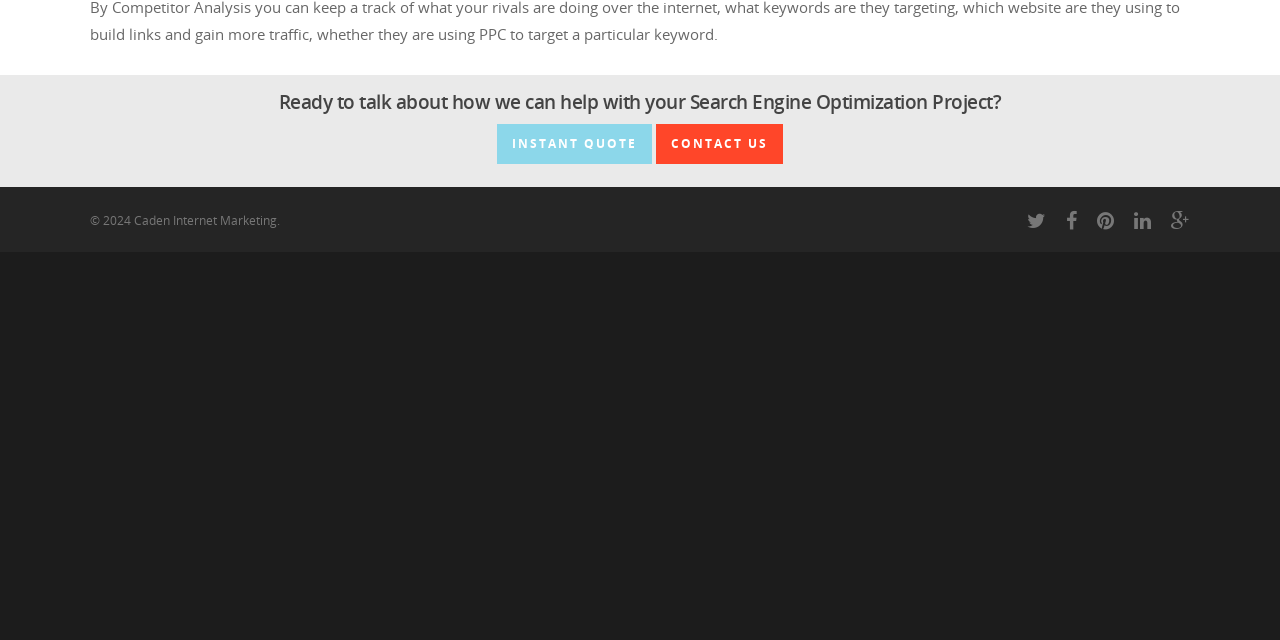For the following element description, predict the bounding box coordinates in the format (top-left x, top-left y, bottom-right x, bottom-right y). All values should be floating point numbers between 0 and 1. Description: Contact Us

[0.512, 0.194, 0.612, 0.256]